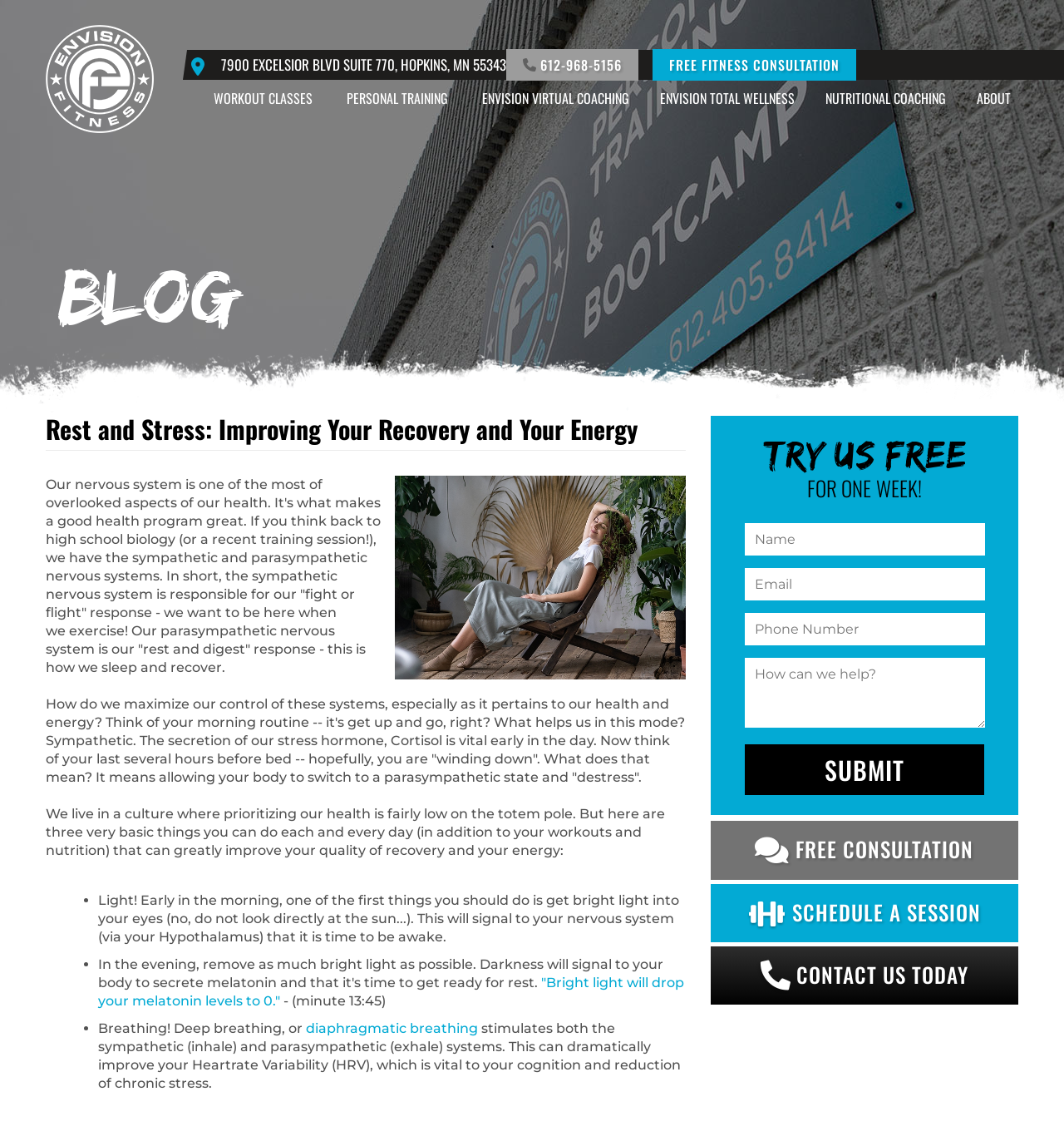Please respond to the question with a concise word or phrase:
What is the purpose of the sympathetic nervous system?

Fight or flight response